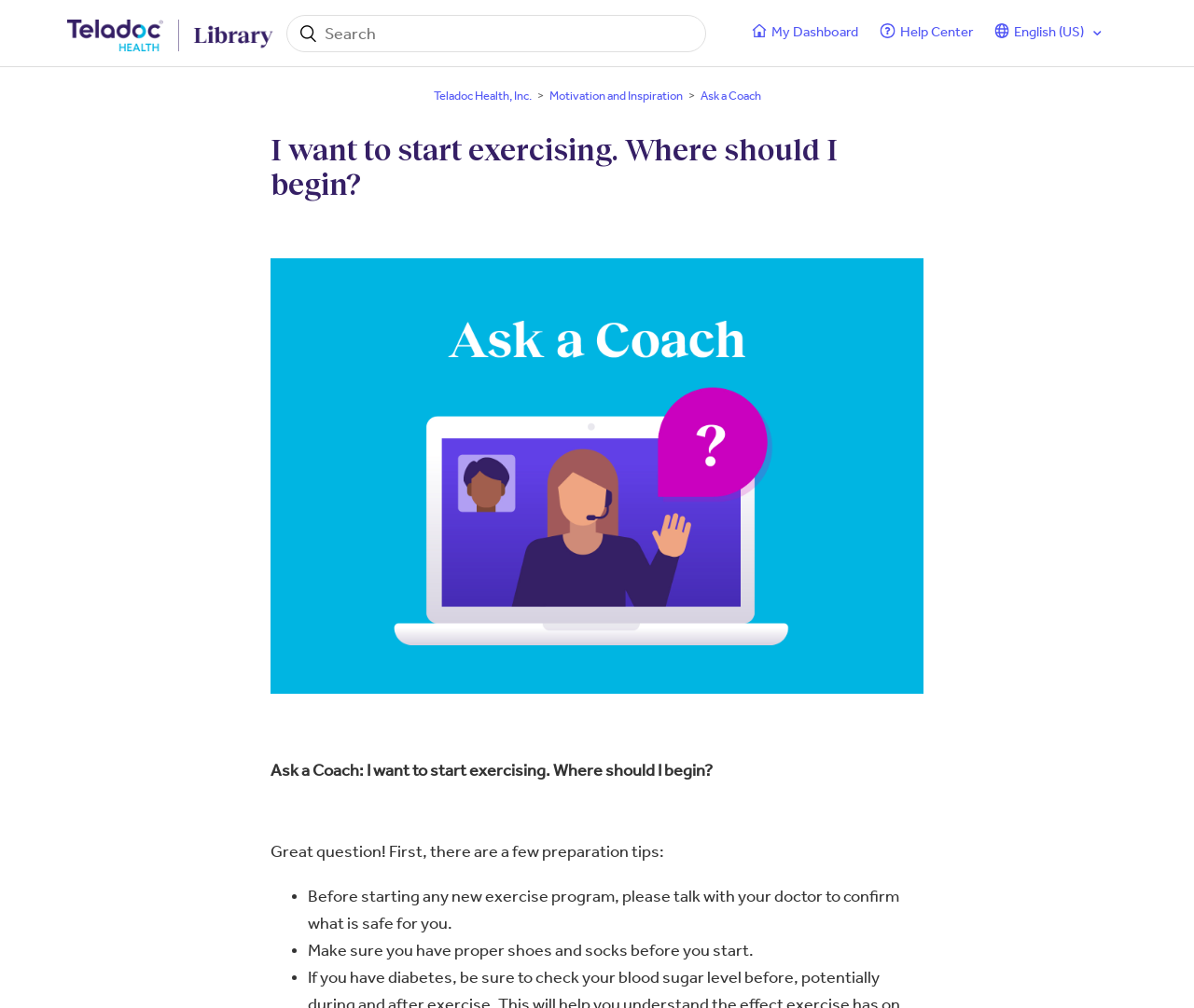Determine the bounding box coordinates of the UI element that matches the following description: "Help Center". The coordinates should be four float numbers between 0 and 1 in the format [left, top, right, bottom].

[0.725, 0.022, 0.821, 0.044]